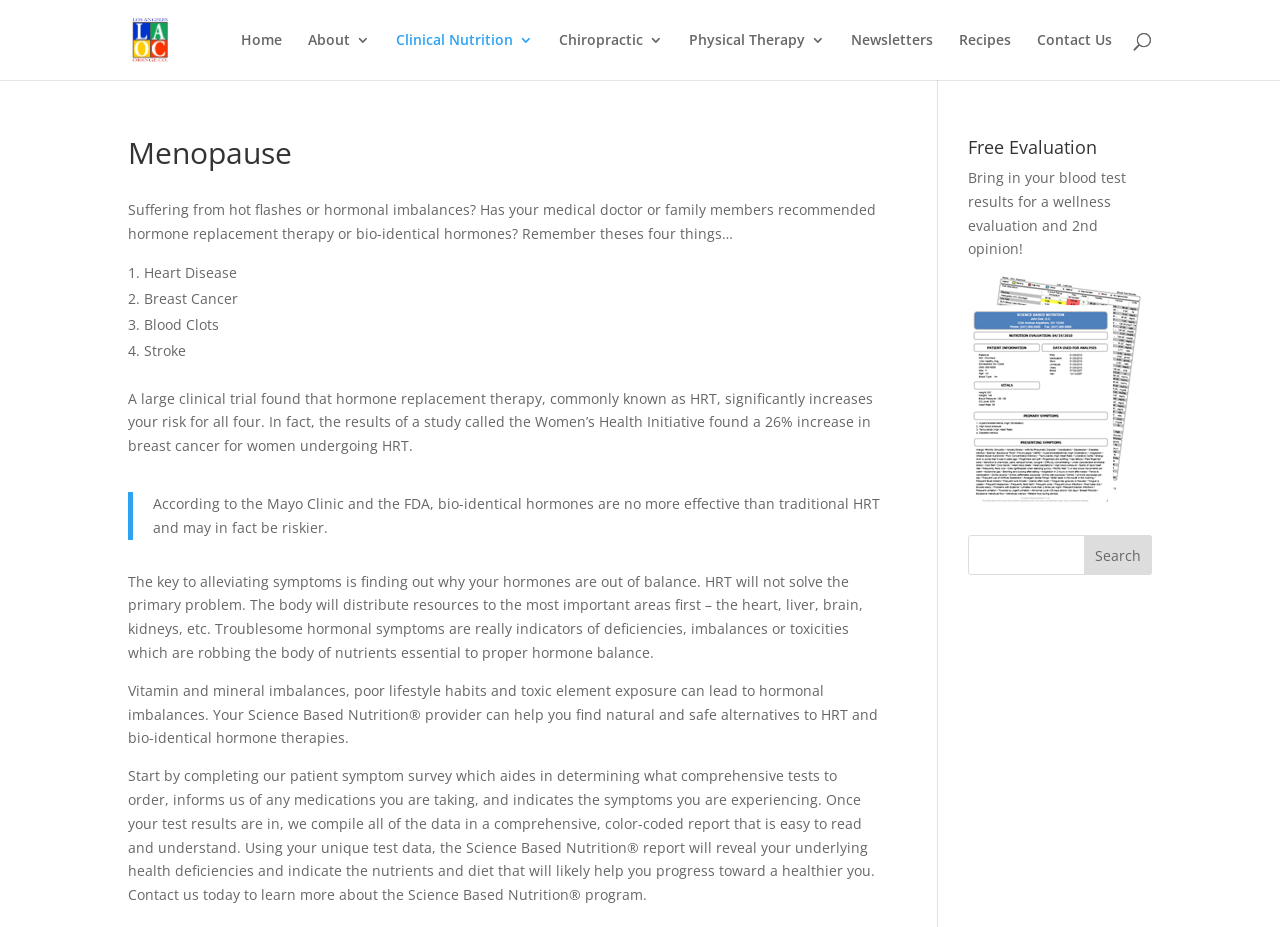Can you determine the bounding box coordinates of the area that needs to be clicked to fulfill the following instruction: "Click the 'Contact Us' link"?

[0.81, 0.036, 0.869, 0.086]